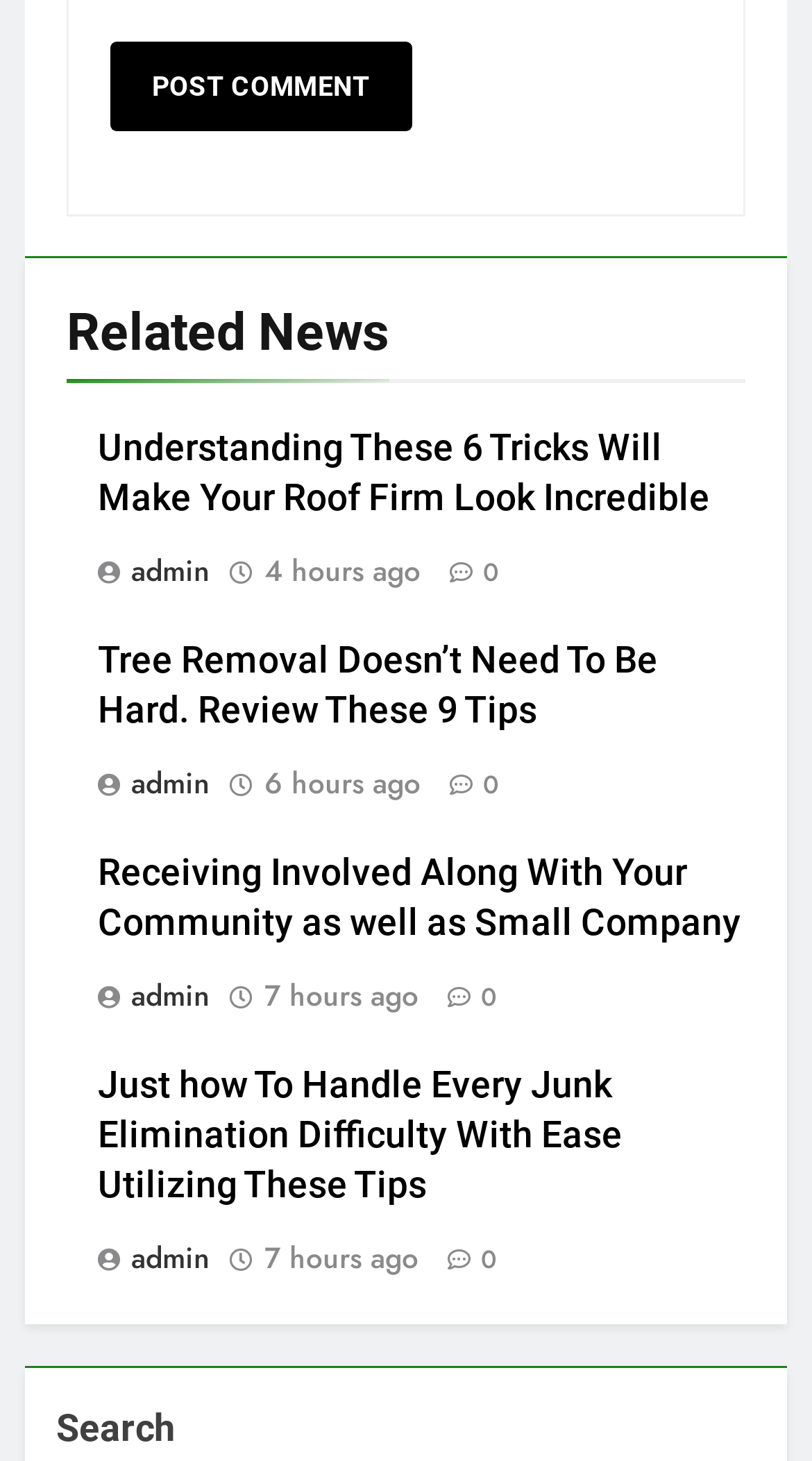Specify the bounding box coordinates of the element's region that should be clicked to achieve the following instruction: "view article about roof firm". The bounding box coordinates consist of four float numbers between 0 and 1, in the format [left, top, right, bottom].

[0.121, 0.291, 0.918, 0.359]